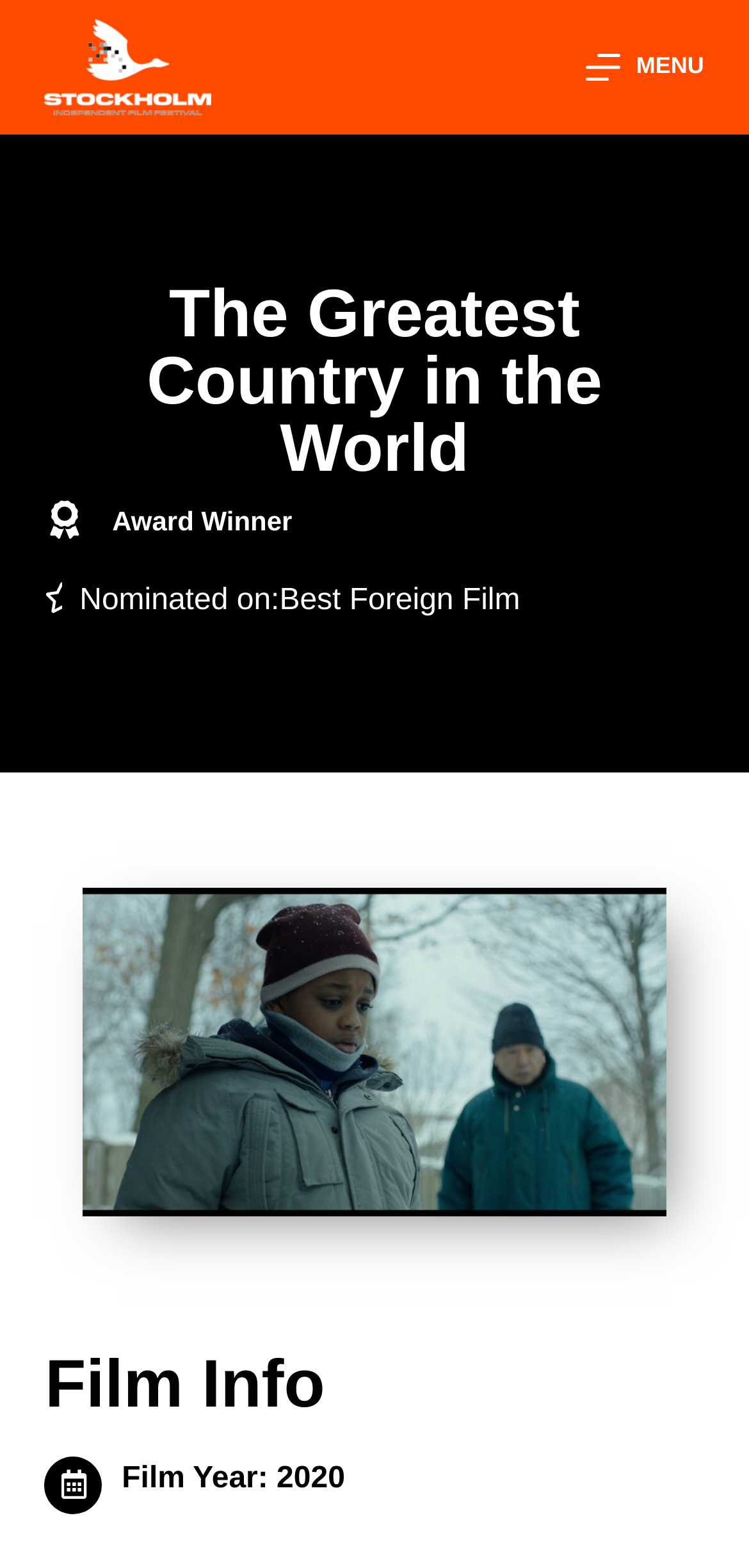Given the webpage screenshot, identify the bounding box of the UI element that matches this description: "Menu".

[0.782, 0.031, 0.94, 0.055]